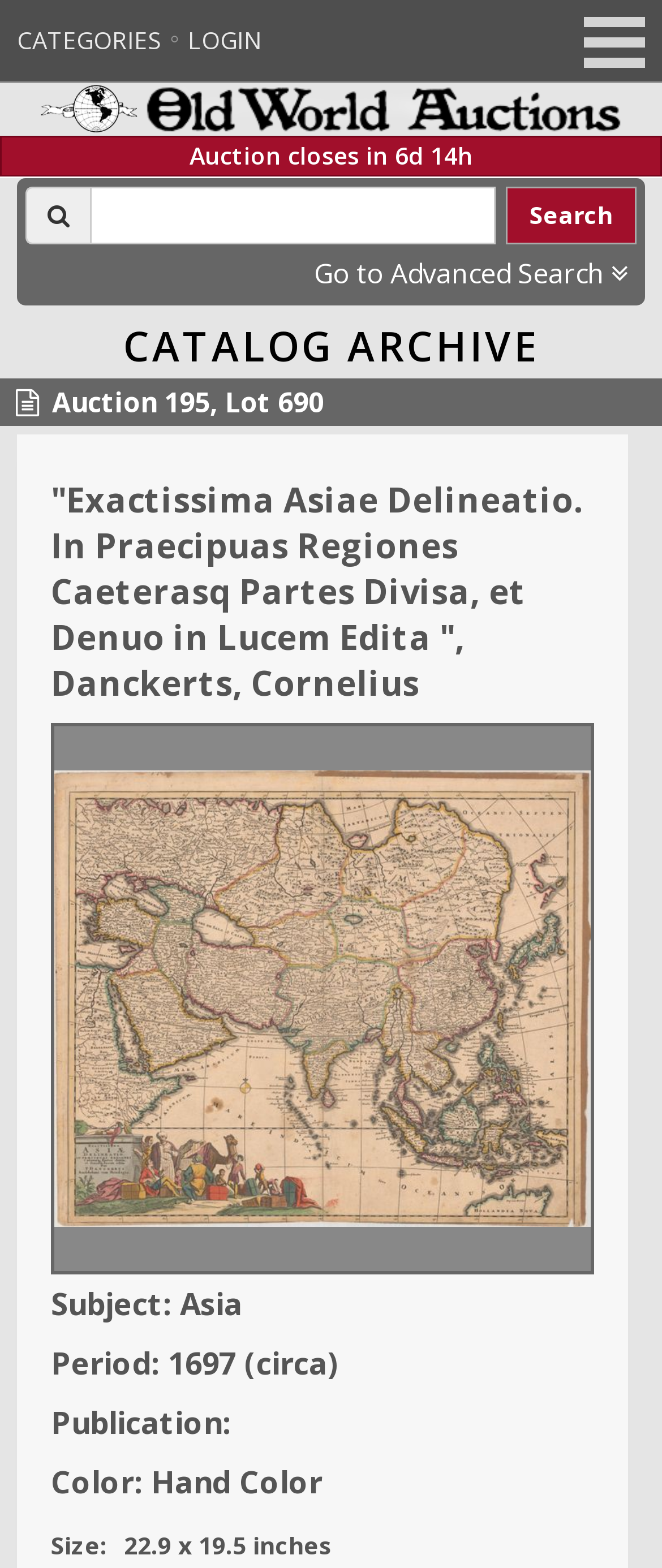Given the description Riley I Design, predict the bounding box coordinates of the UI element. Ensure the coordinates are in the format (top-left x, top-left y, bottom-right x, bottom-right y) and all values are between 0 and 1.

None